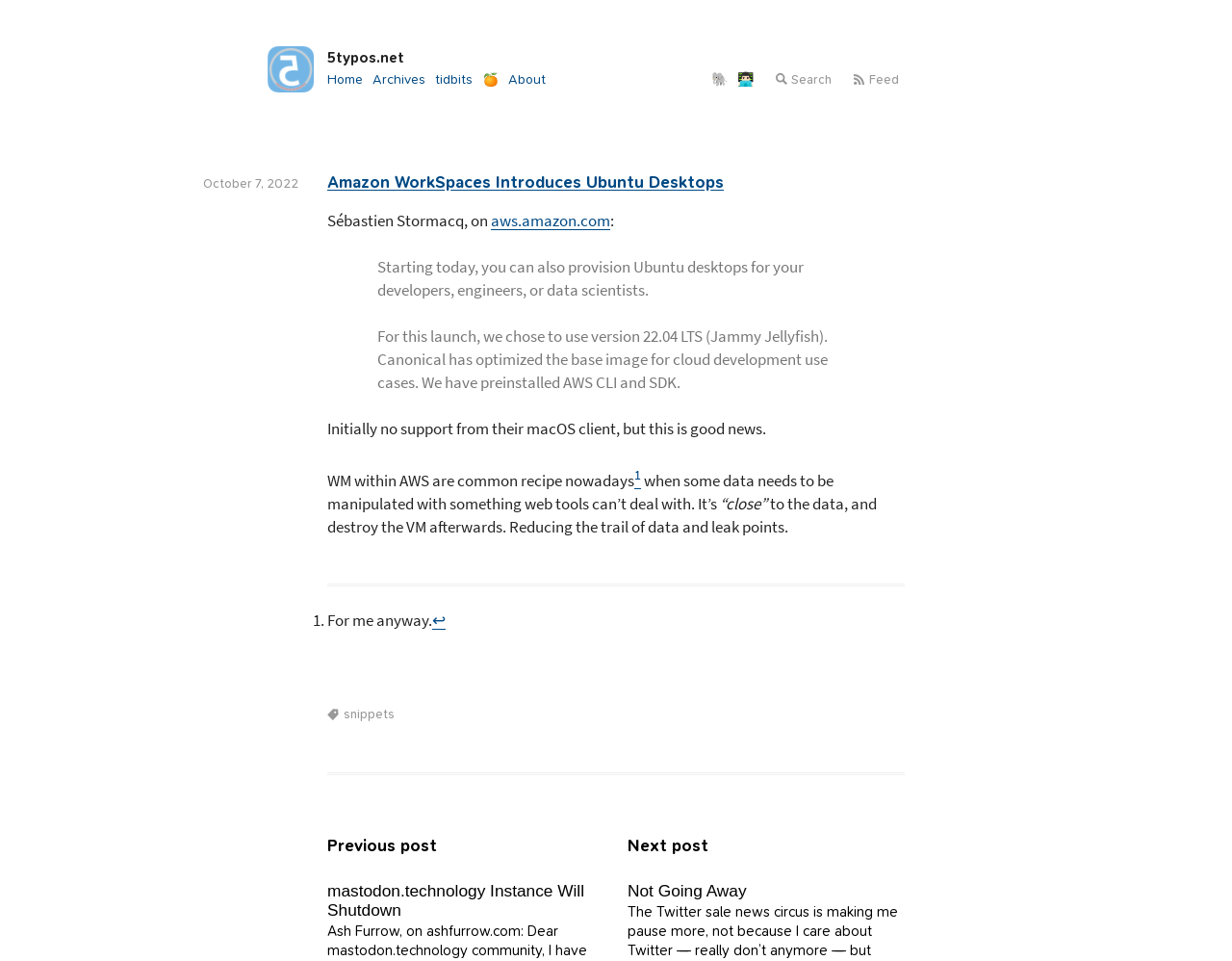Kindly determine the bounding box coordinates for the clickable area to achieve the given instruction: "Search for something".

[0.629, 0.075, 0.675, 0.09]